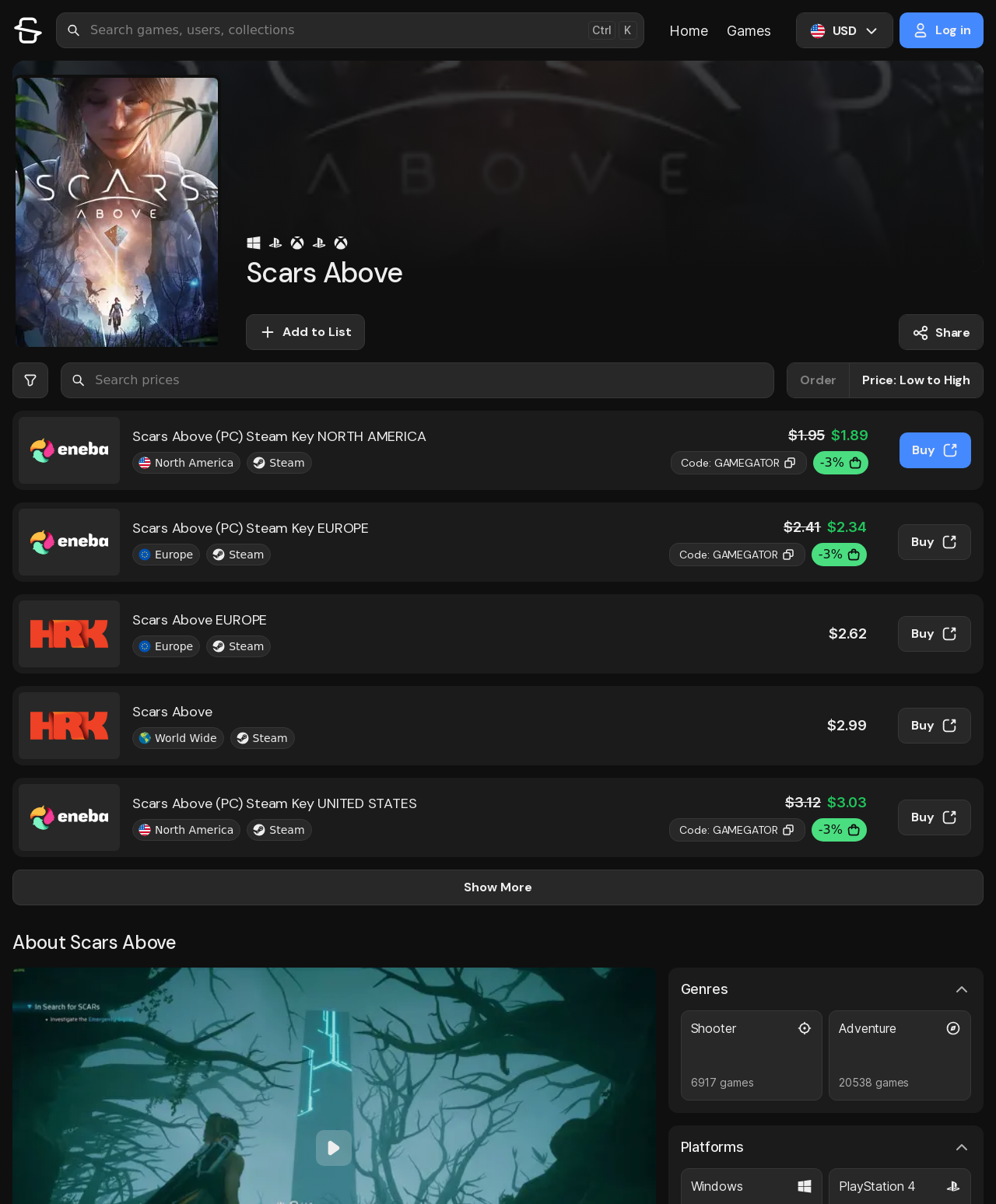Can you give a detailed response to the following question using the information from the image? Which region is Scars Above EUROPE for?

I looked at the heading for Scars Above EUROPE and saw that it specifies the region as Europe.